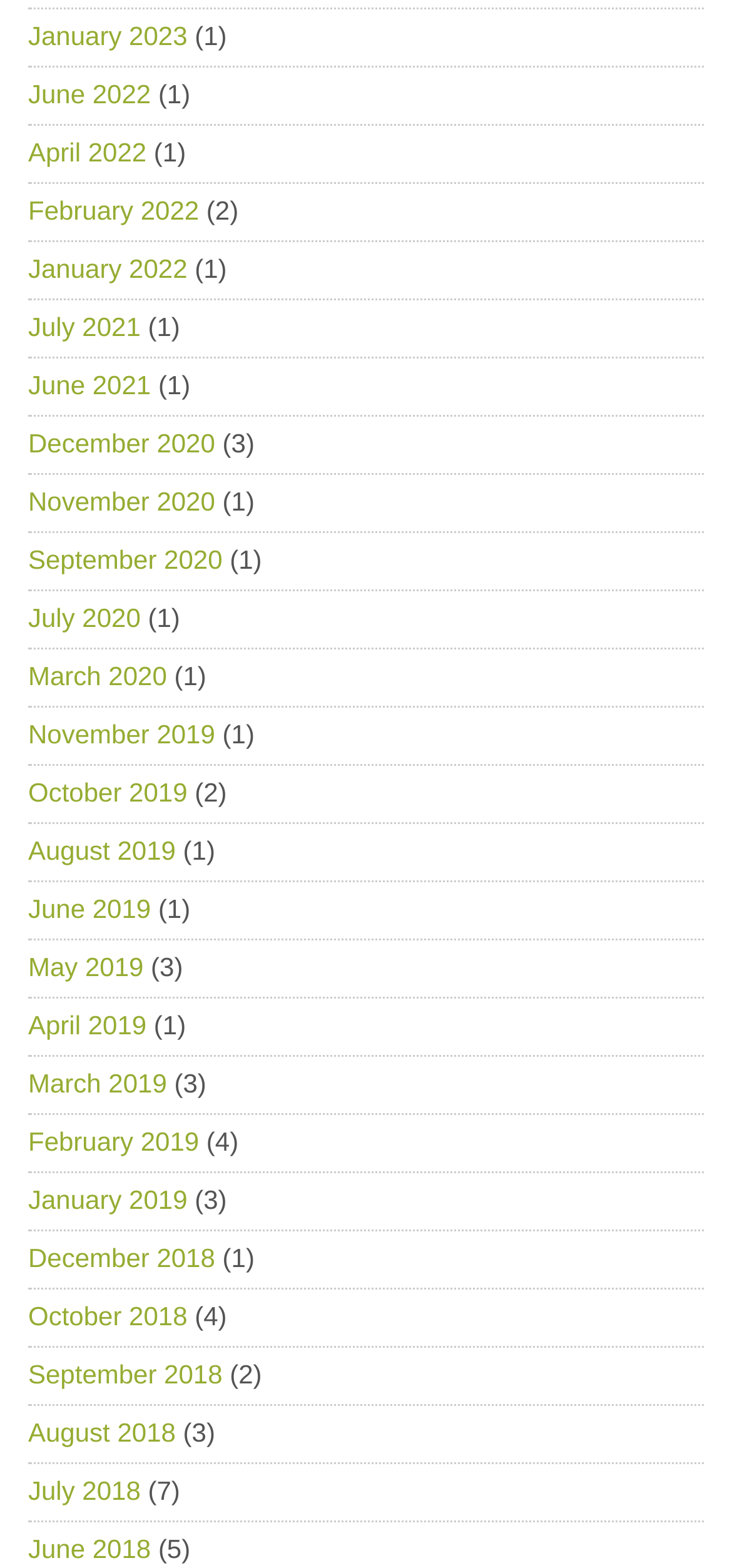Please specify the bounding box coordinates of the clickable section necessary to execute the following command: "View July 2021".

[0.038, 0.199, 0.192, 0.218]